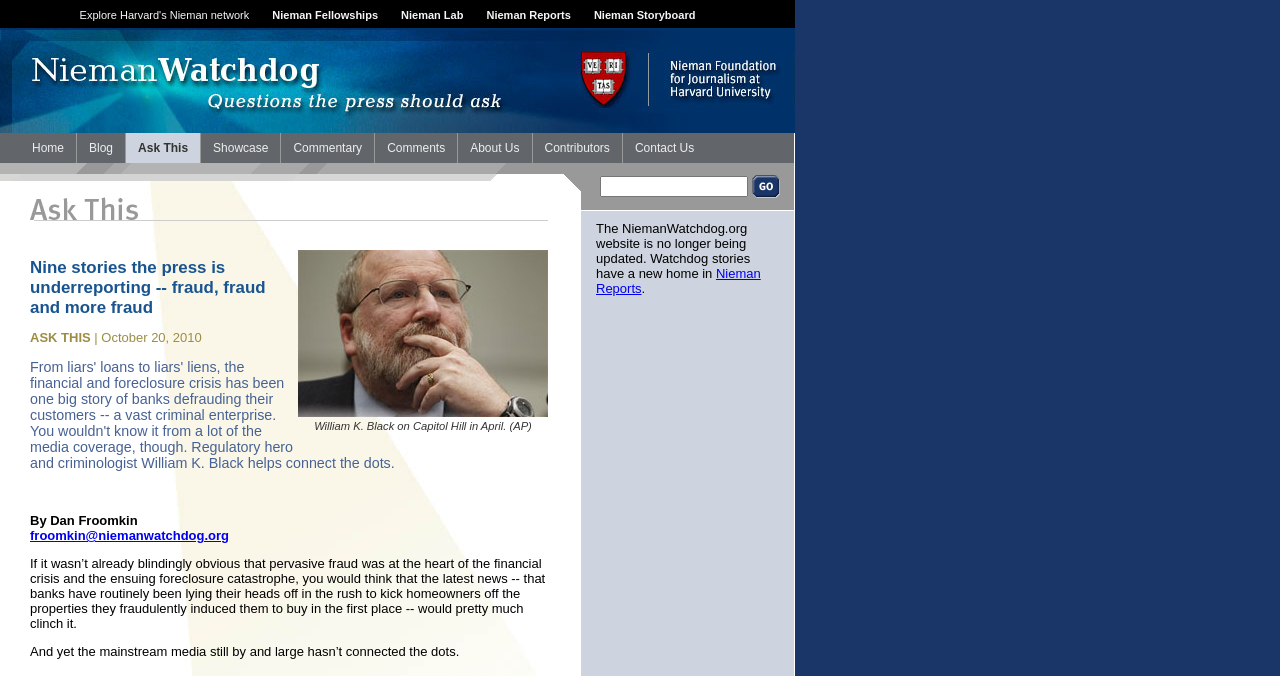Generate the main heading text from the webpage.

Nine stories the press is underreporting -- fraud, fraud and more fraud